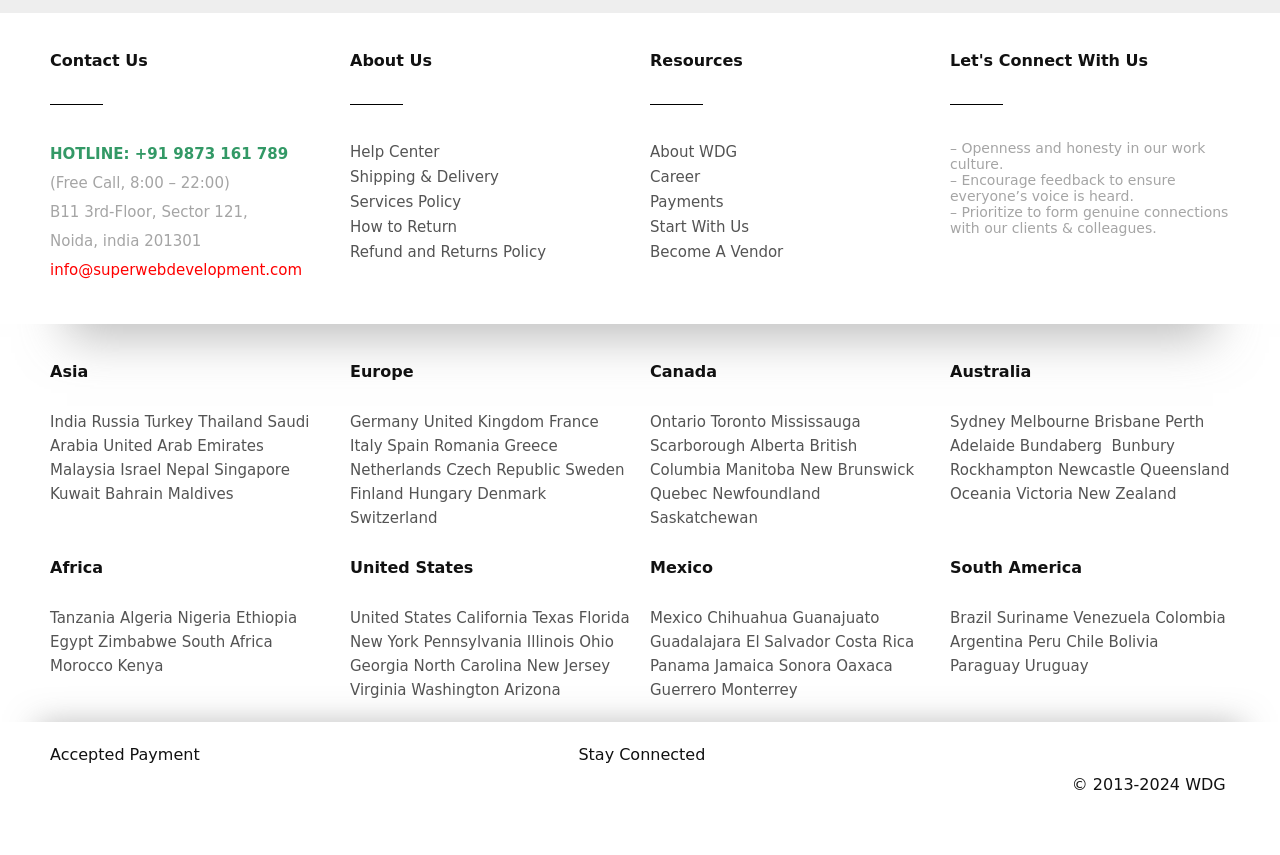Please locate the bounding box coordinates of the region I need to click to follow this instruction: "Learn more about shipping and delivery".

[0.273, 0.196, 0.39, 0.217]